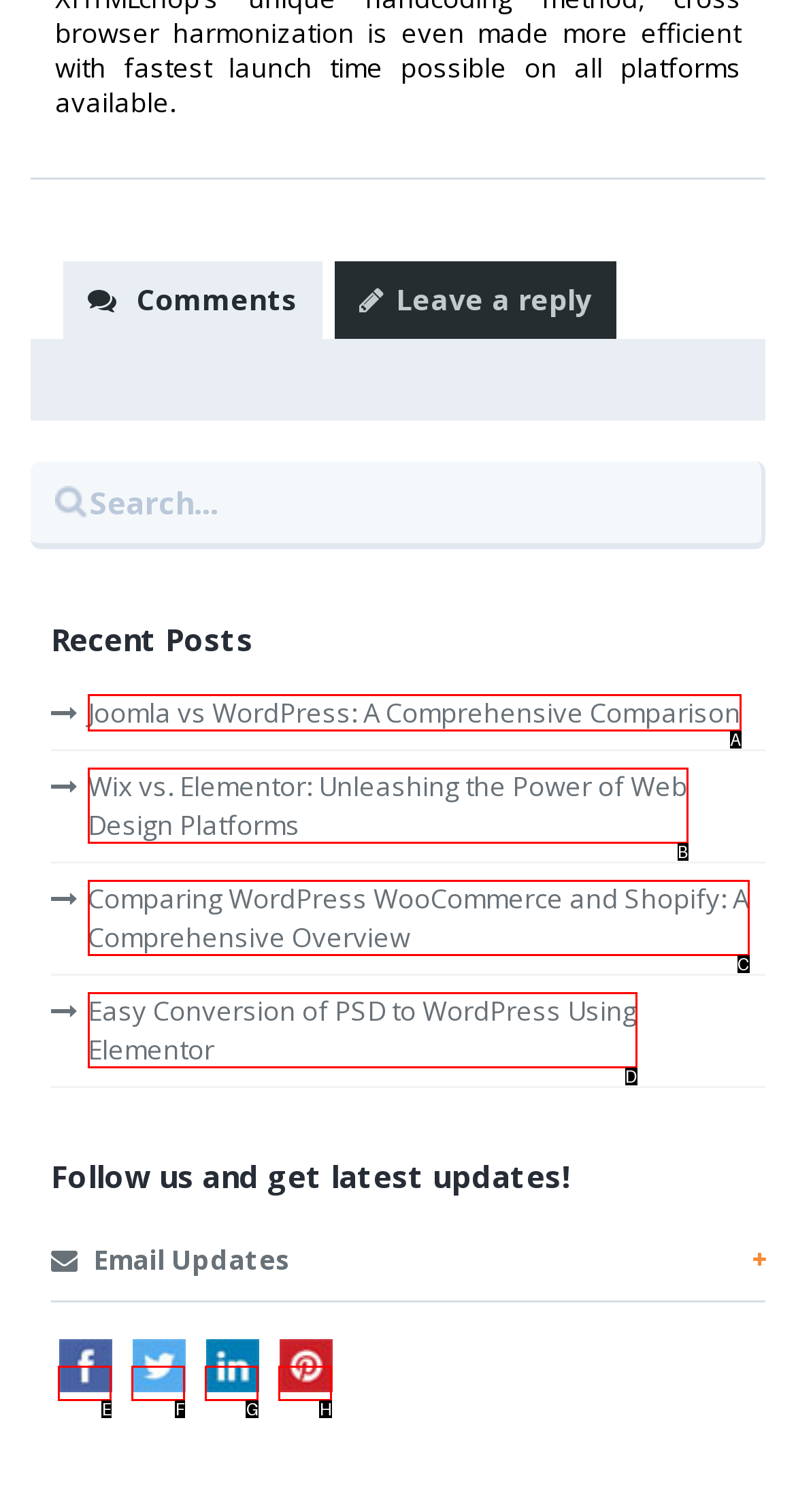Which option aligns with the description: alt="Find Xchop on Pinterest"? Respond by selecting the correct letter.

H